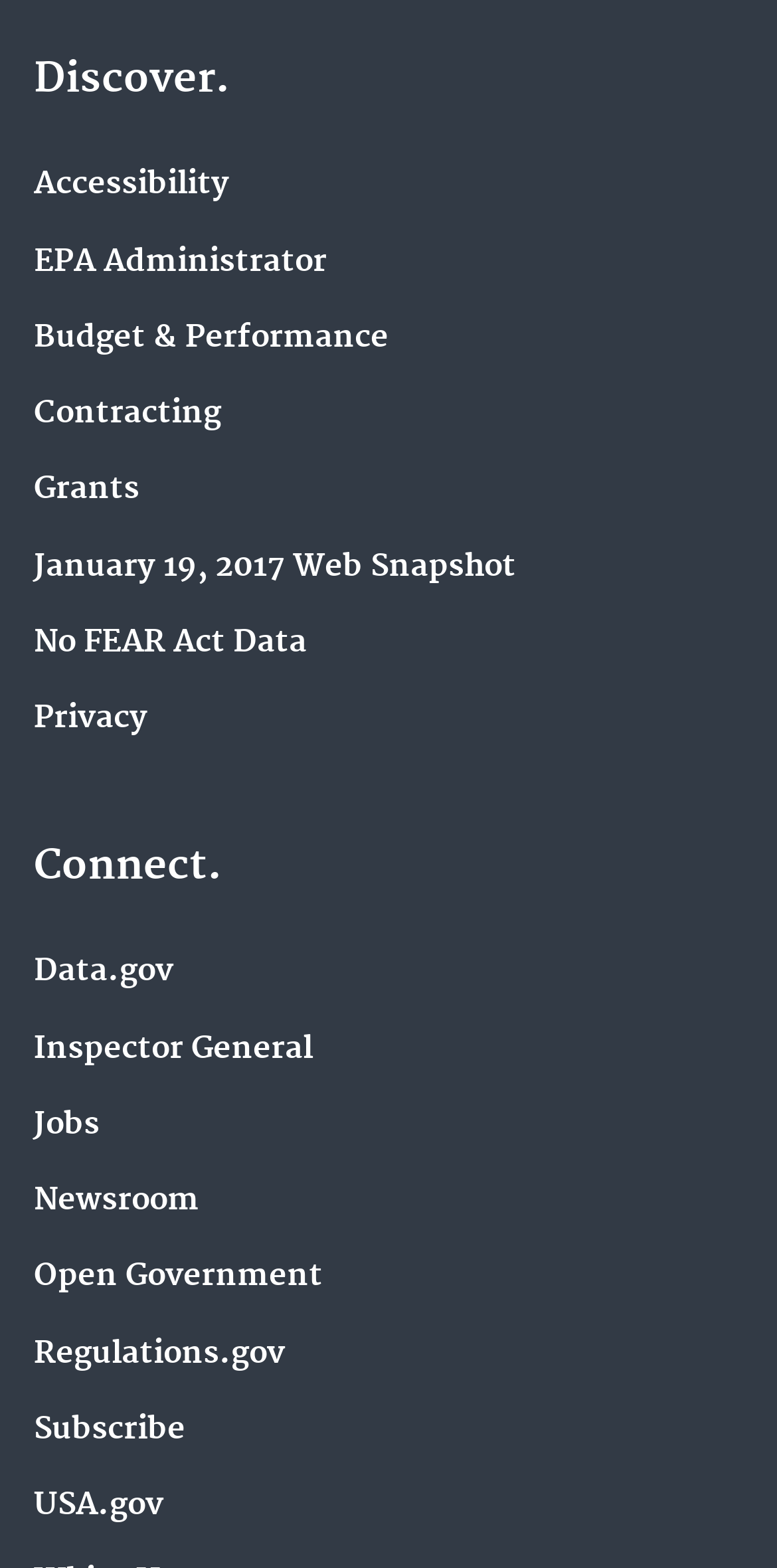Give the bounding box coordinates for this UI element: "January 19, 2017 Web Snapshot". The coordinates should be four float numbers between 0 and 1, arranged as [left, top, right, bottom].

[0.044, 0.35, 0.664, 0.373]